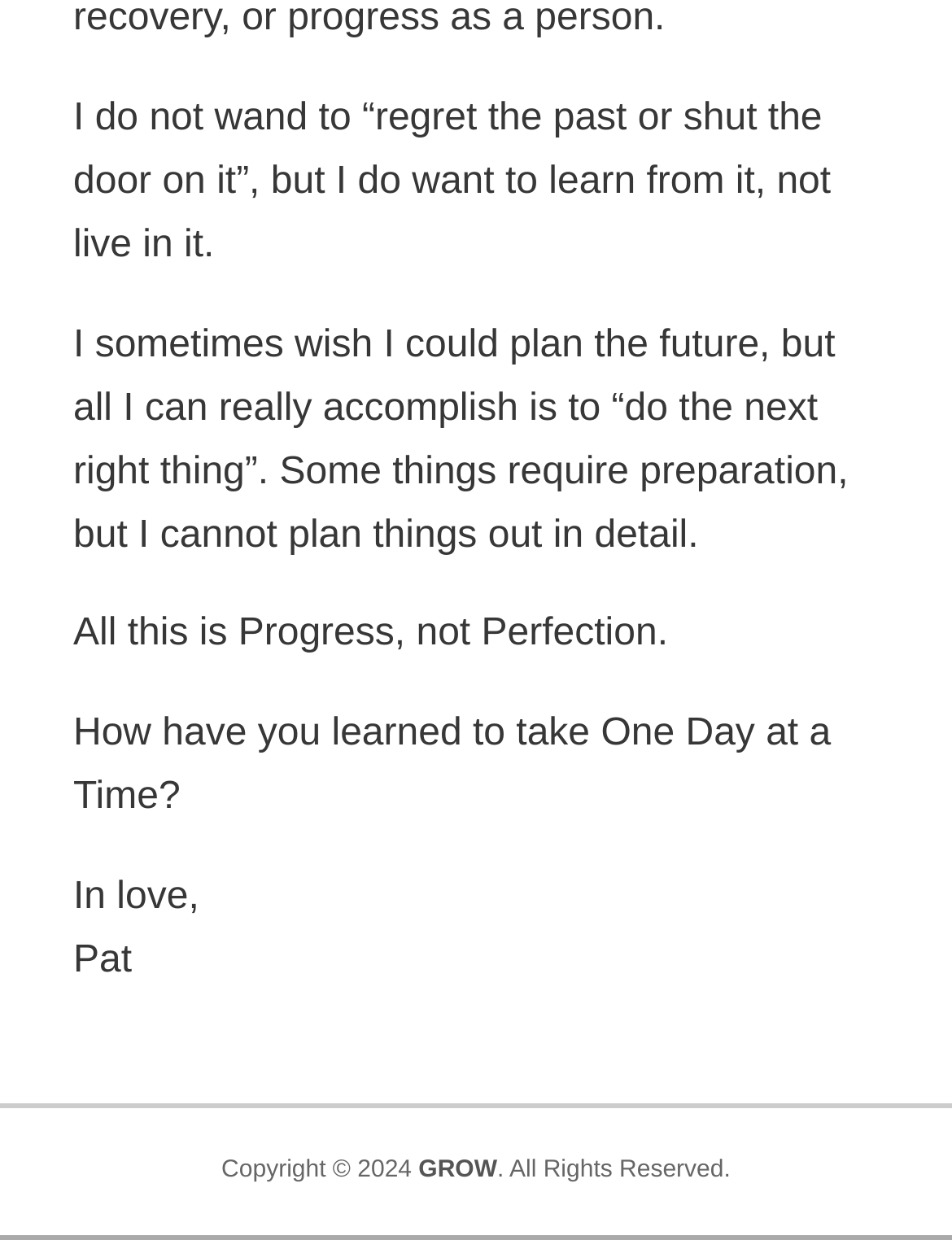Based on what you see in the screenshot, provide a thorough answer to this question: What is the main theme of this webpage?

The webpage appears to be discussing personal growth and self-reflection, as evident from the quotes and phrases mentioned, such as 'I do not want to regret the past or shut the door on it', 'All this is Progress, not Perfection', and 'How have you learned to take One Day at a Time?'. These quotes suggest that the webpage is focused on personal growth and development.